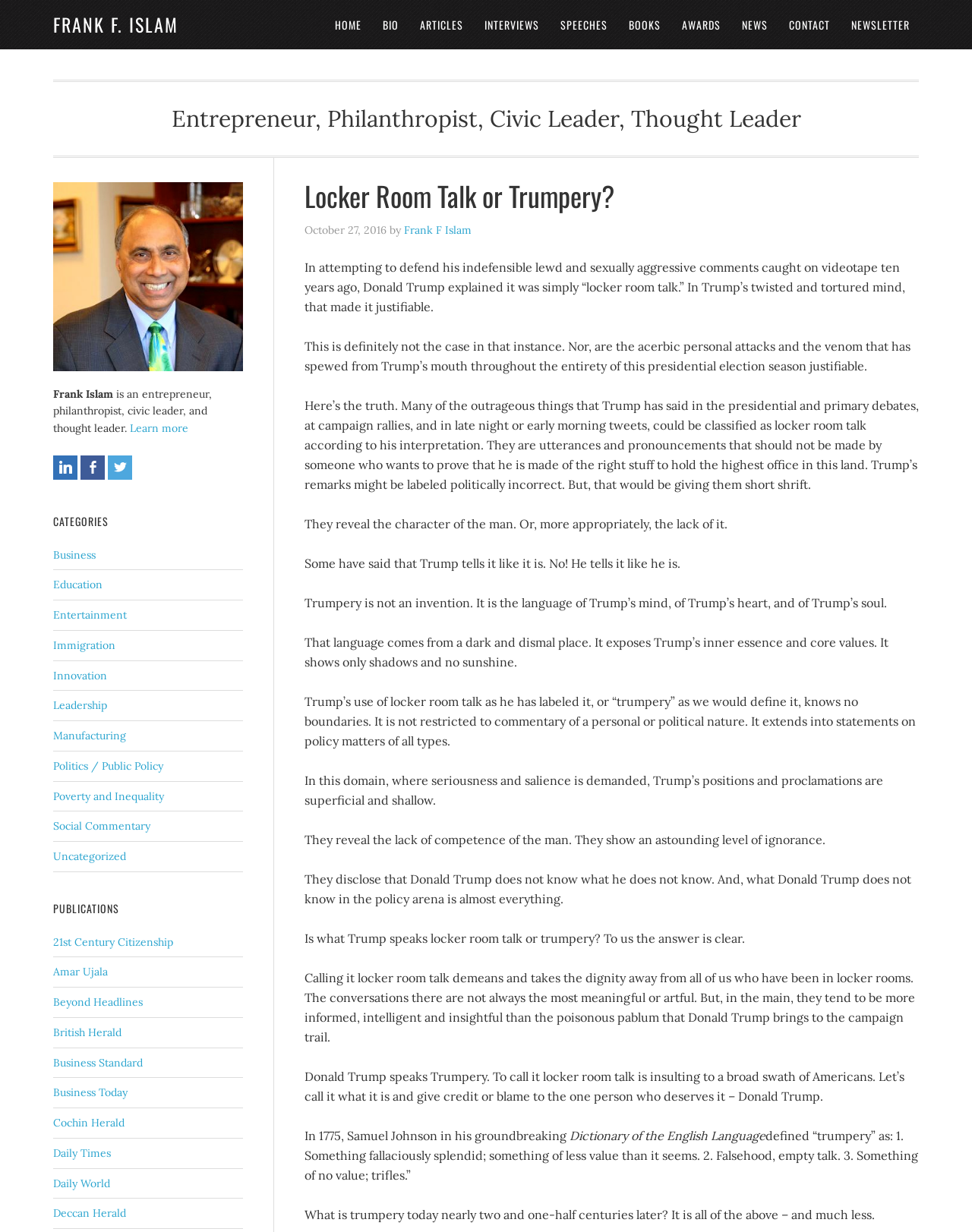Provide a short answer to the following question with just one word or phrase: What is the profession of Frank F Islam?

Entrepreneur, Philanthropist, Civic Leader, Thought Leader